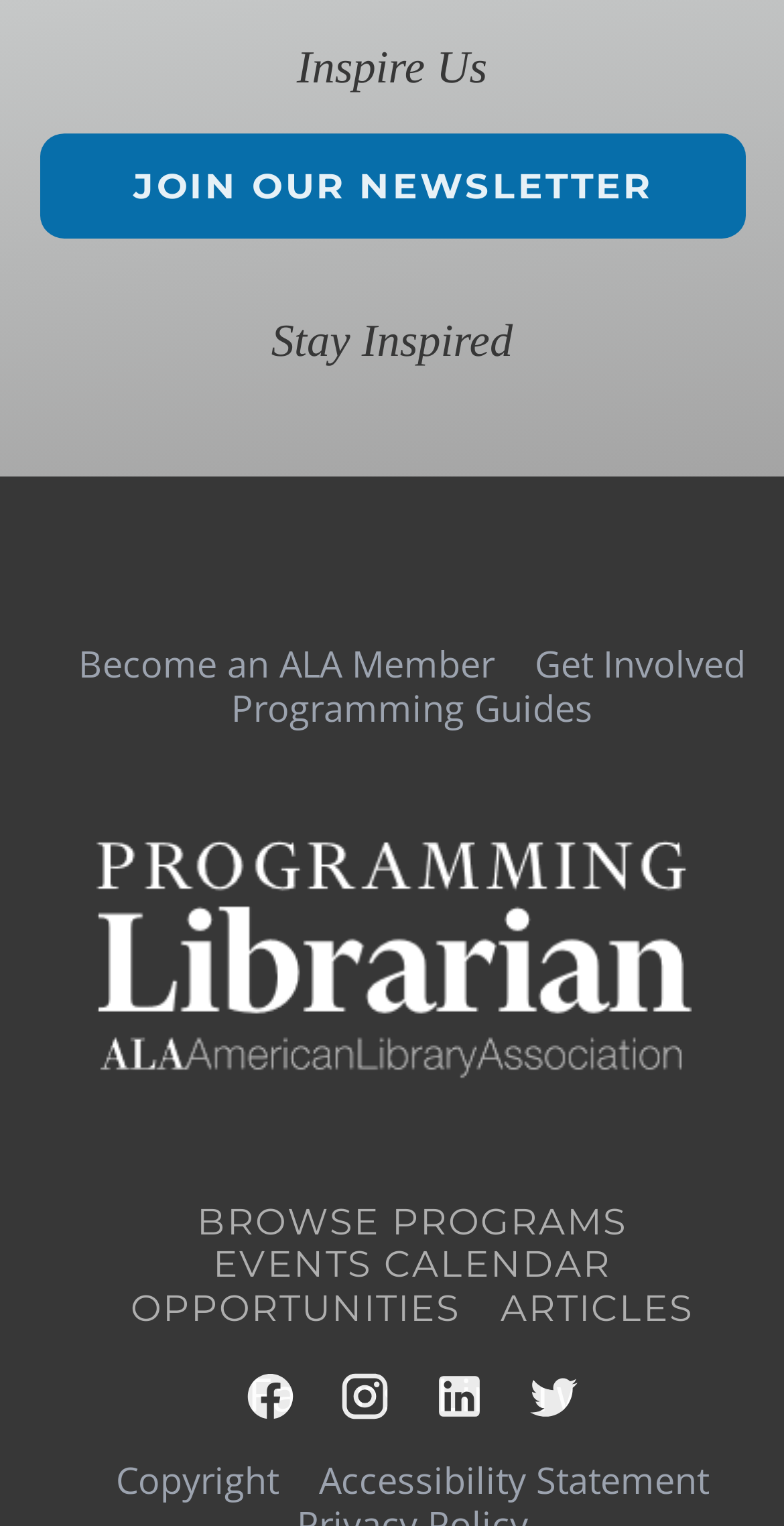Provide a single word or phrase answer to the question: 
What is the name of the image?

Logo - Programming Librarian - ALA American Library Association